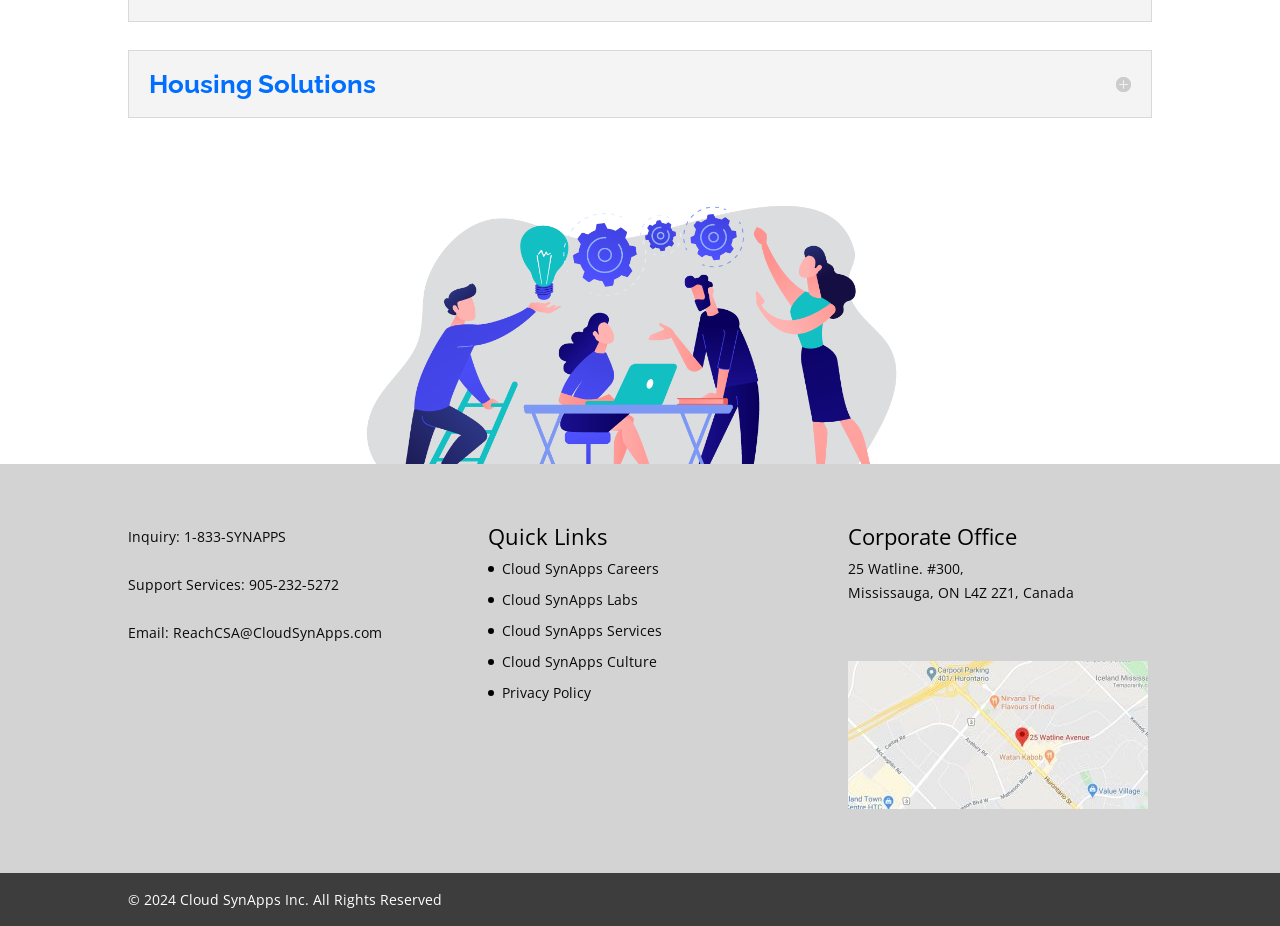Given the description Privacy Policy, predict the bounding box coordinates of the UI element. Ensure the coordinates are in the format (top-left x, top-left y, bottom-right x, bottom-right y) and all values are between 0 and 1.

[0.392, 0.737, 0.462, 0.758]